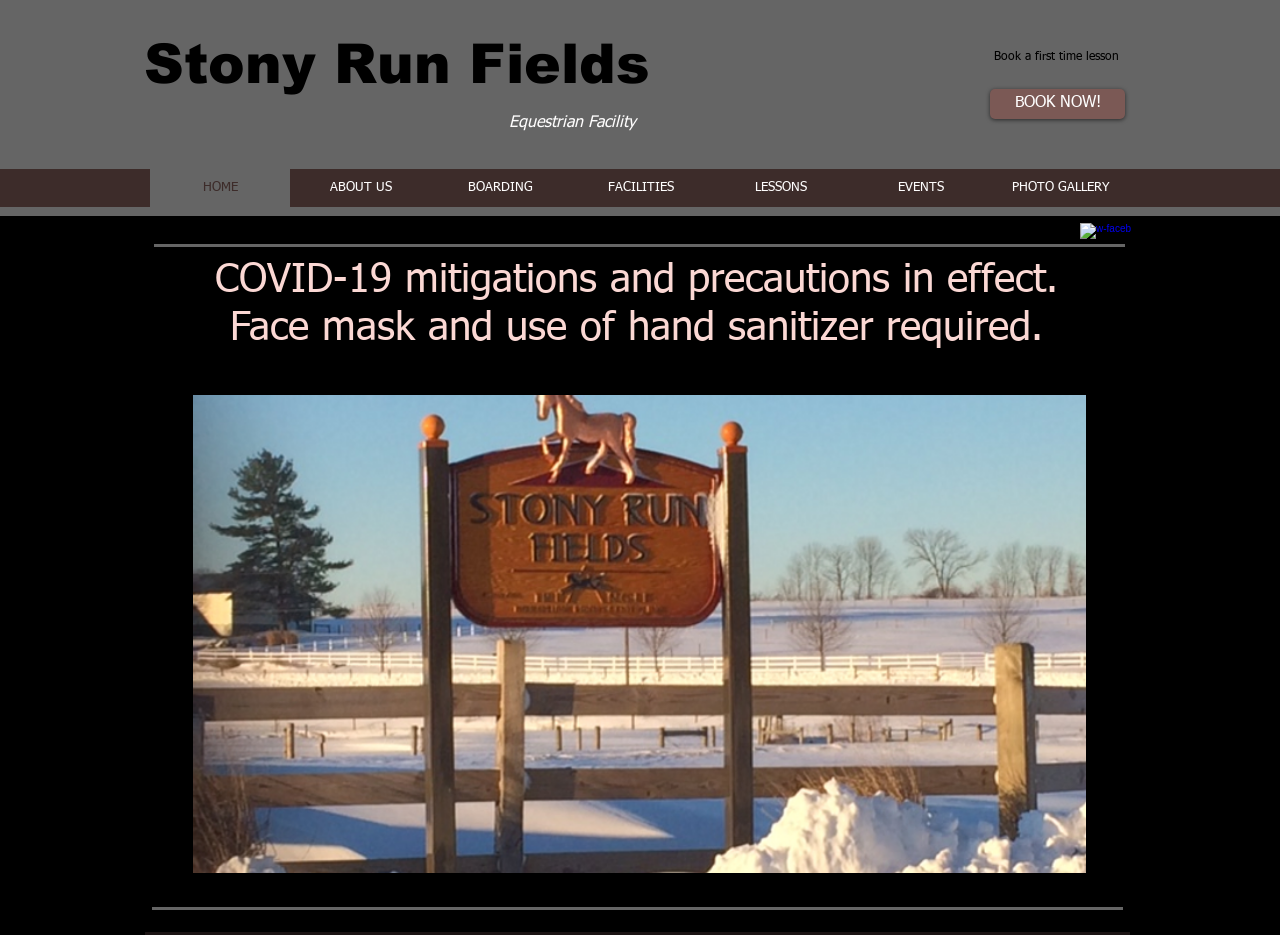Kindly determine the bounding box coordinates of the area that needs to be clicked to fulfill this instruction: "Go to the ABOUT US page".

[0.227, 0.181, 0.336, 0.222]